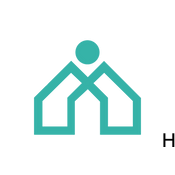Explain what is happening in the image with elaborate details.

The image features the "Collab Housing" logo, which is a stylized representation of a house. The design incorporates two overlapping roof shapes, forming a distinct 'M' symbol, signifying collaboration and community in housing. Above the roofs, there is a circular figure that represents a person, emphasizing the human aspect of collaborative living. The logo is rendered in a soothing teal color, creating a sense of calm and approachability. This symbol aligns with the theme of collaborative housing, promoting shared living spaces and the importance of community engagement in building homes together.